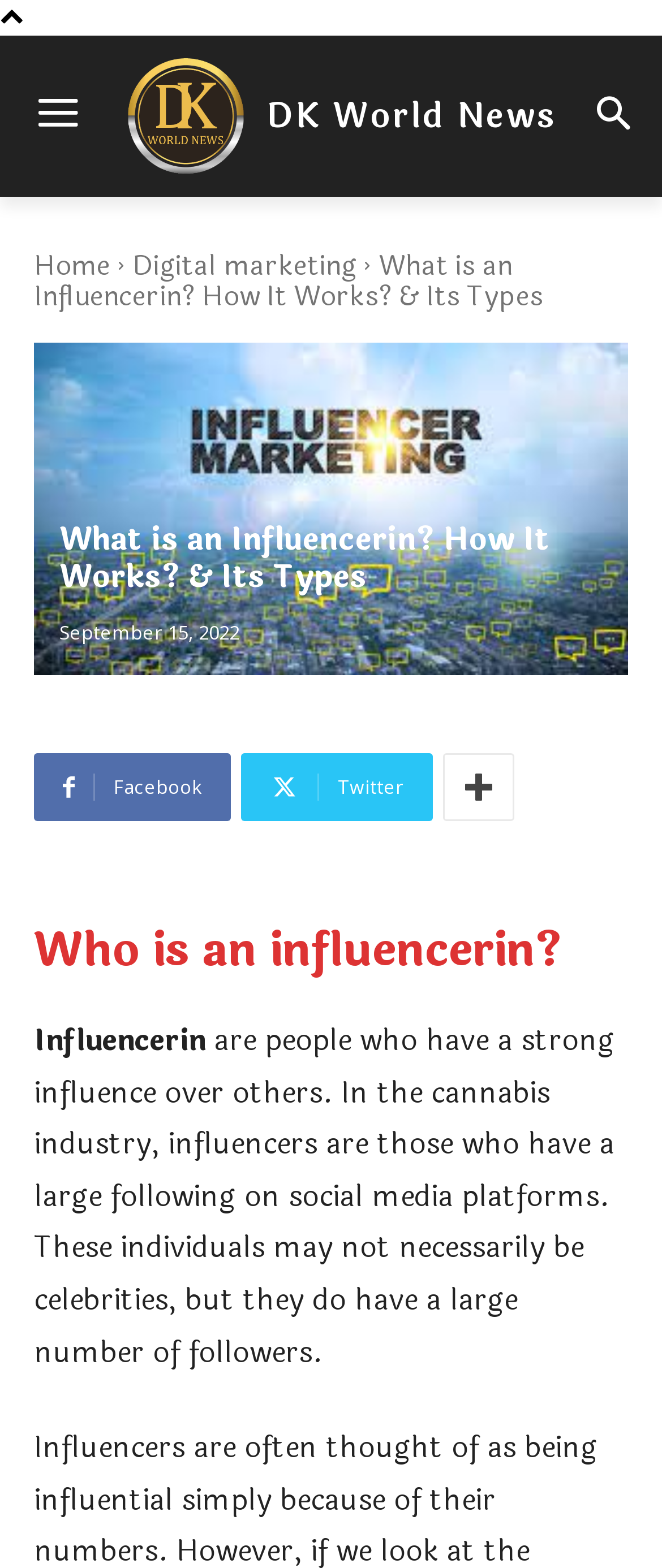Using the information in the image, could you please answer the following question in detail:
What is the topic of the webpage?

Based on the webpage content, the topic is about influencerin, which is defined as people who have a strong influence over others, especially in the cannabis industry.